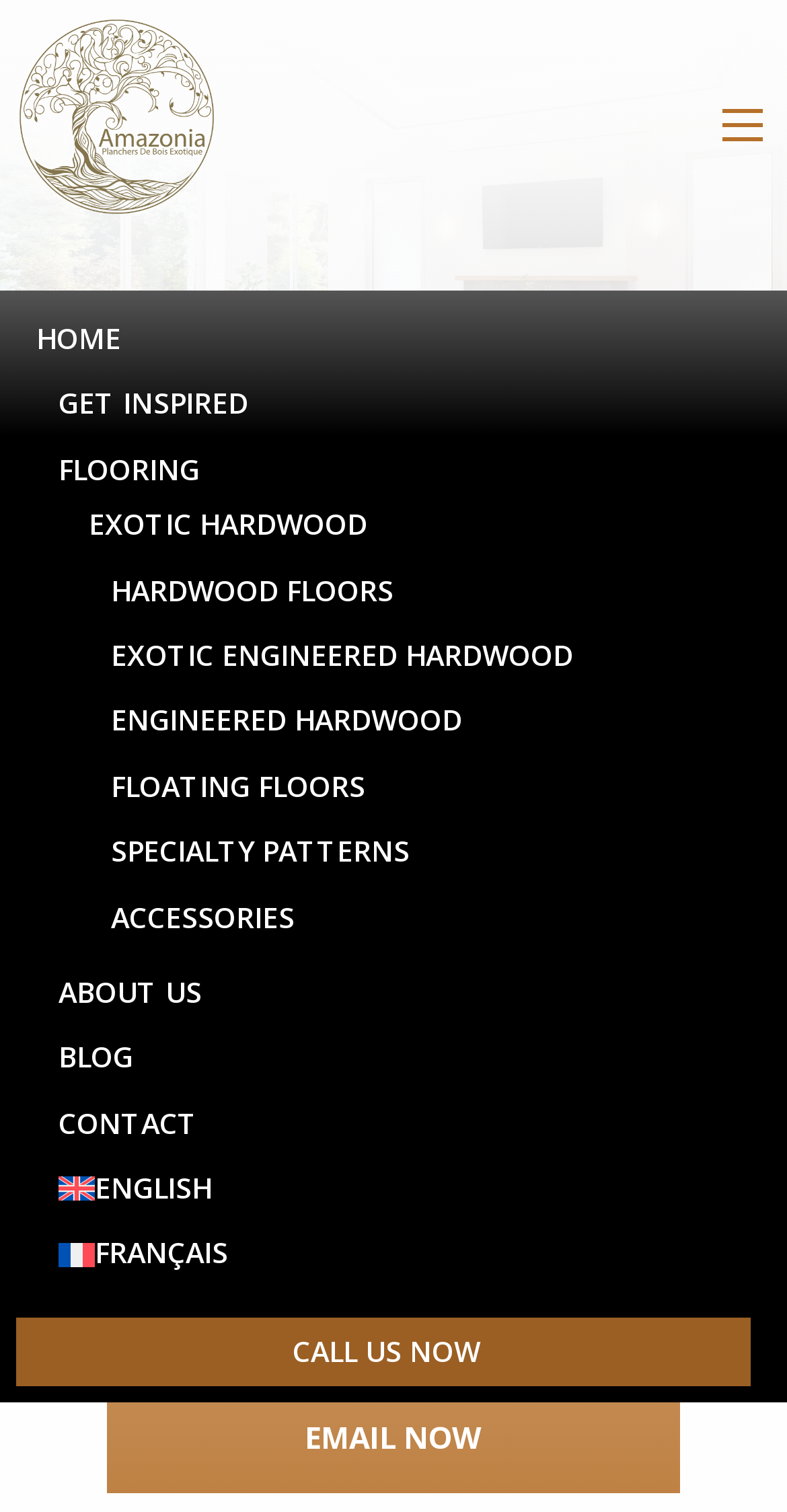Identify the bounding box coordinates for the UI element that matches this description: "Call Us Now".

[0.049, 0.879, 0.926, 0.909]